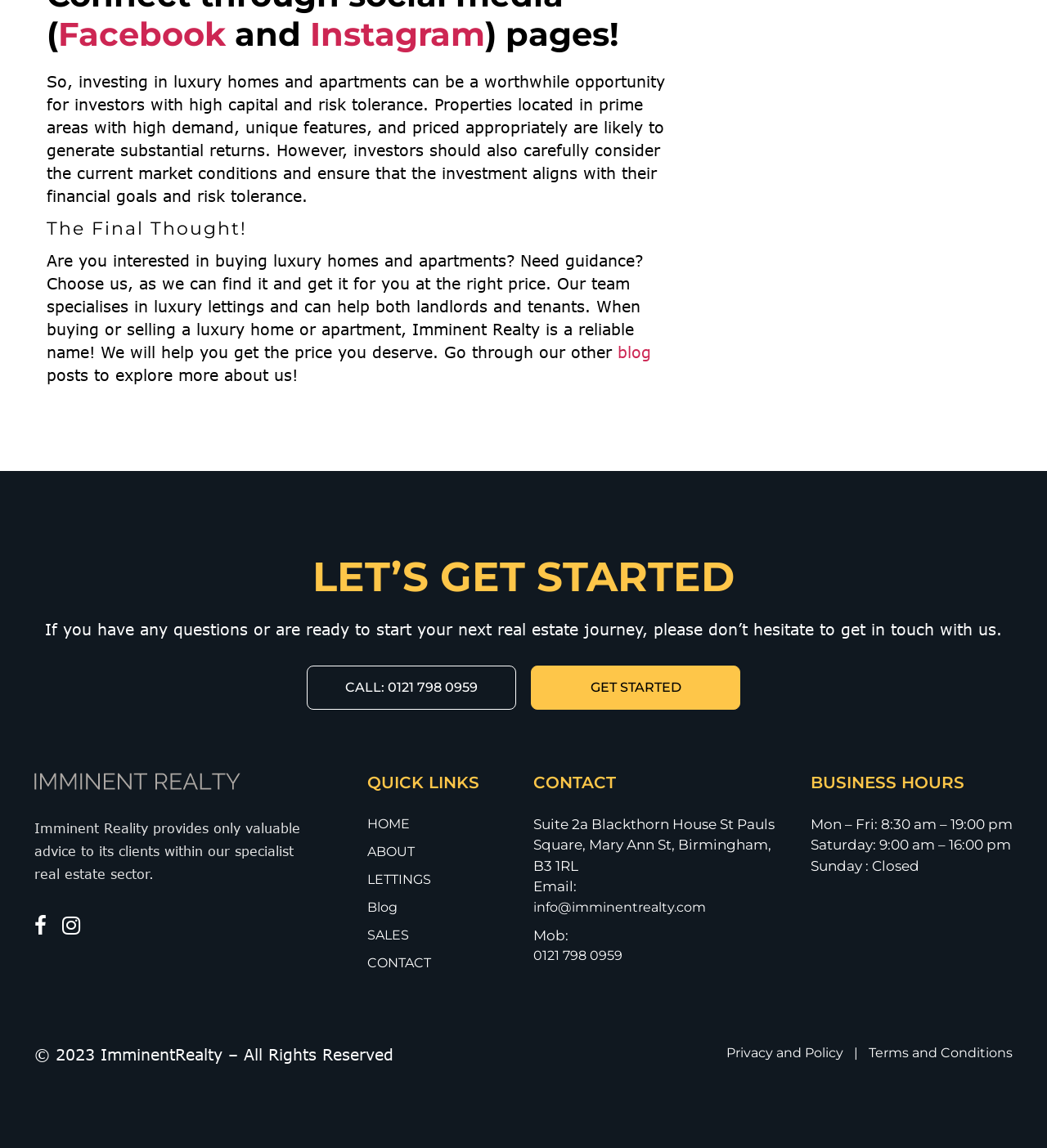Determine the bounding box coordinates for the clickable element to execute this instruction: "Learn How We Verify Coupons". Provide the coordinates as four float numbers between 0 and 1, i.e., [left, top, right, bottom].

None